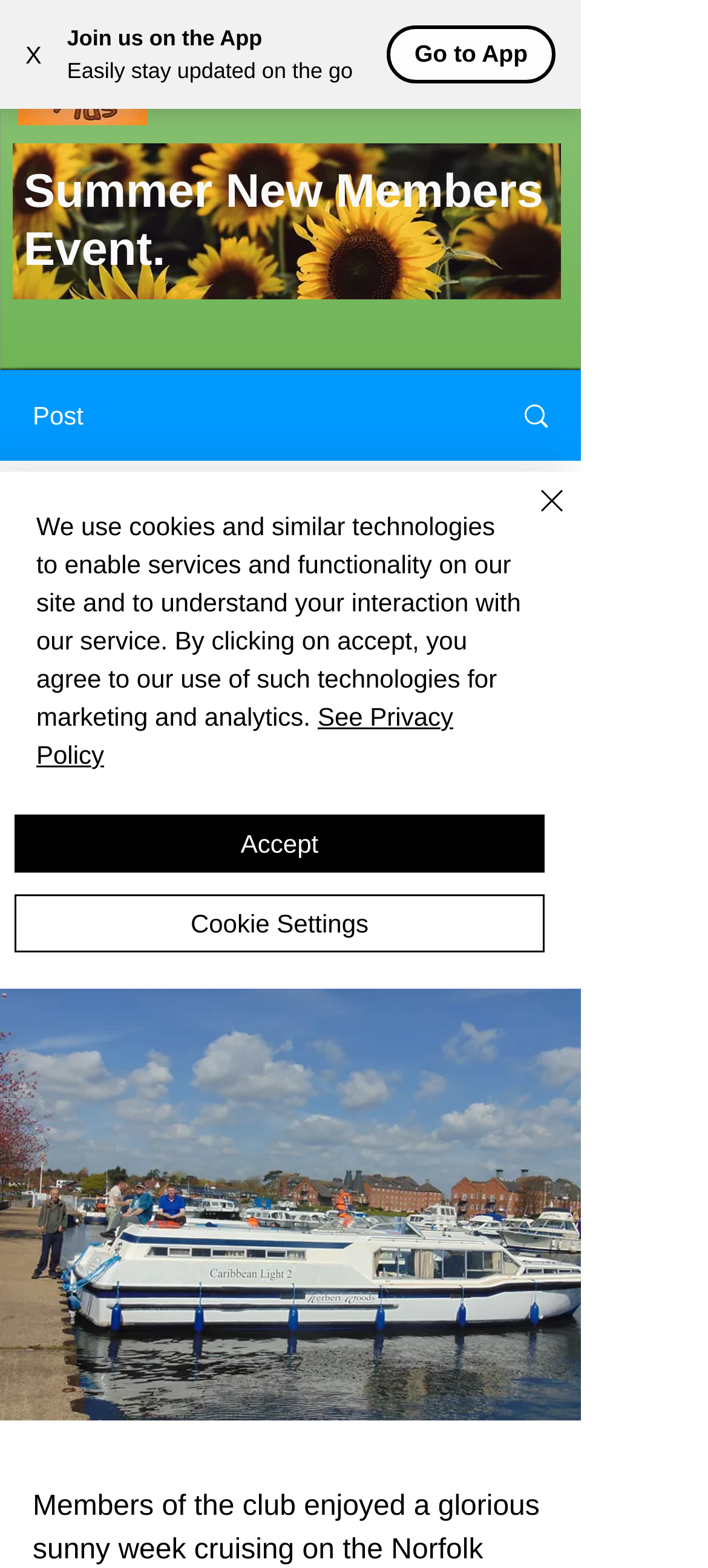What is the name of the group? Based on the image, give a response in one word or a short phrase.

Redbridge 18 Plus